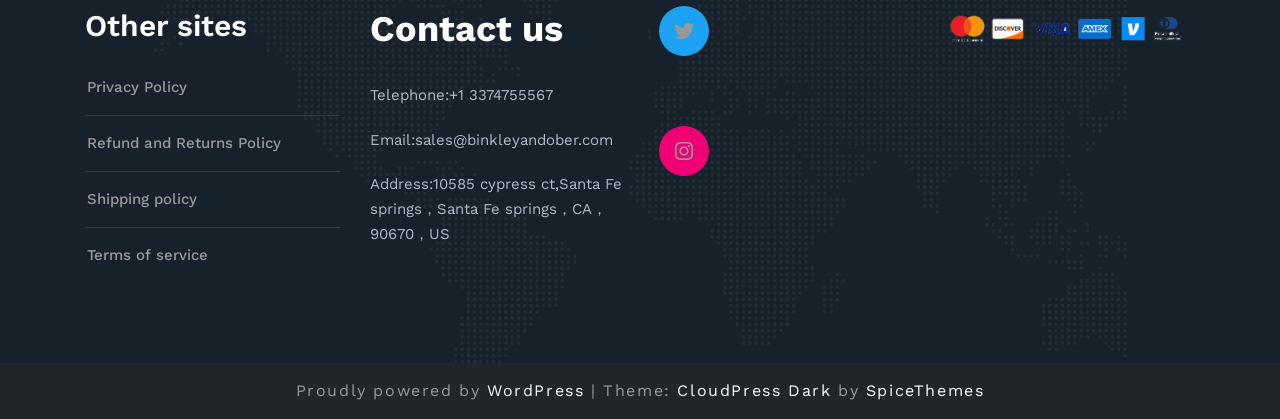Determine the bounding box coordinates for the area you should click to complete the following instruction: "Contact us by phone".

[0.289, 0.204, 0.432, 0.247]